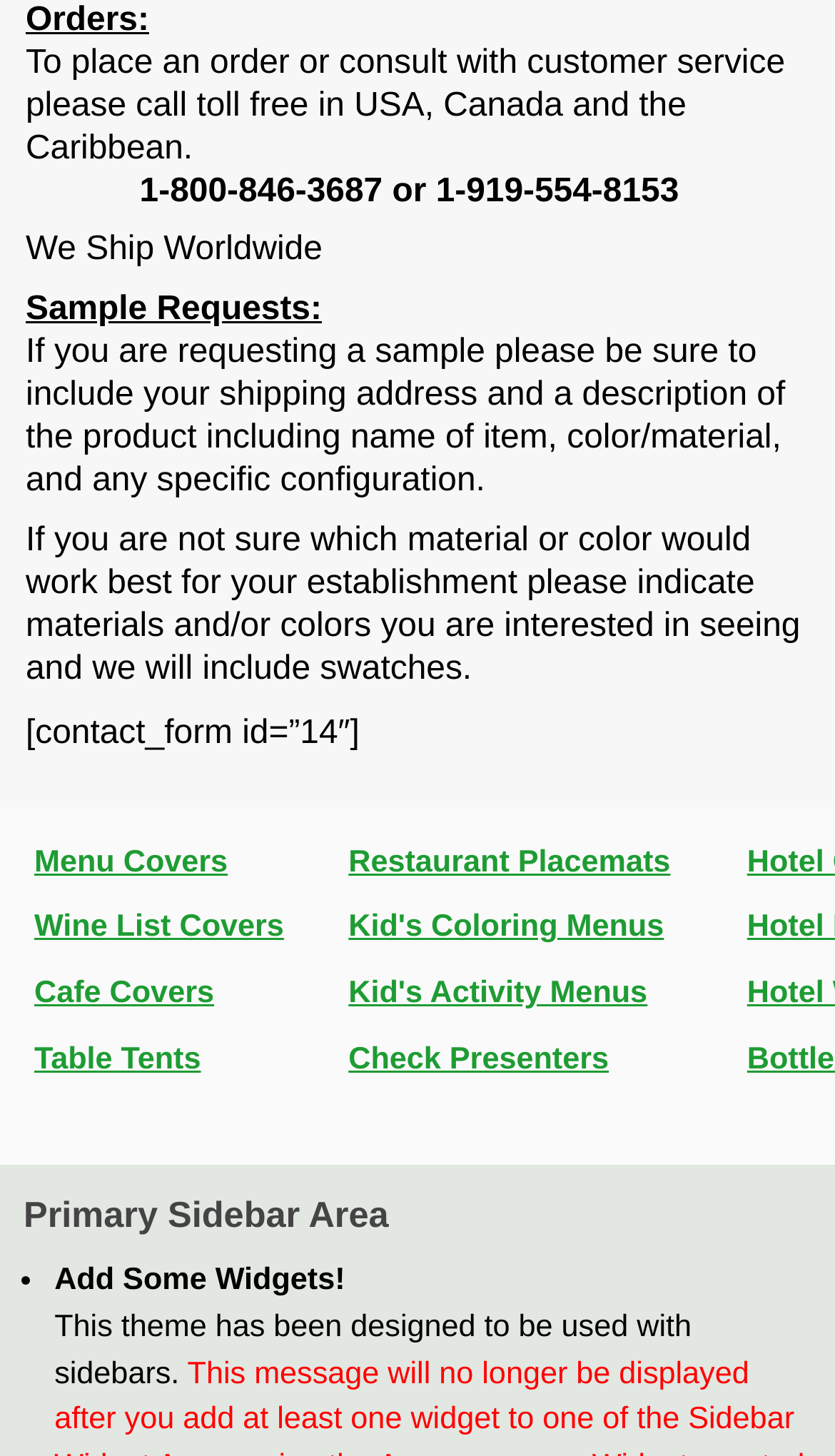Could you provide the bounding box coordinates for the portion of the screen to click to complete this instruction: "View Taiex index live"?

None